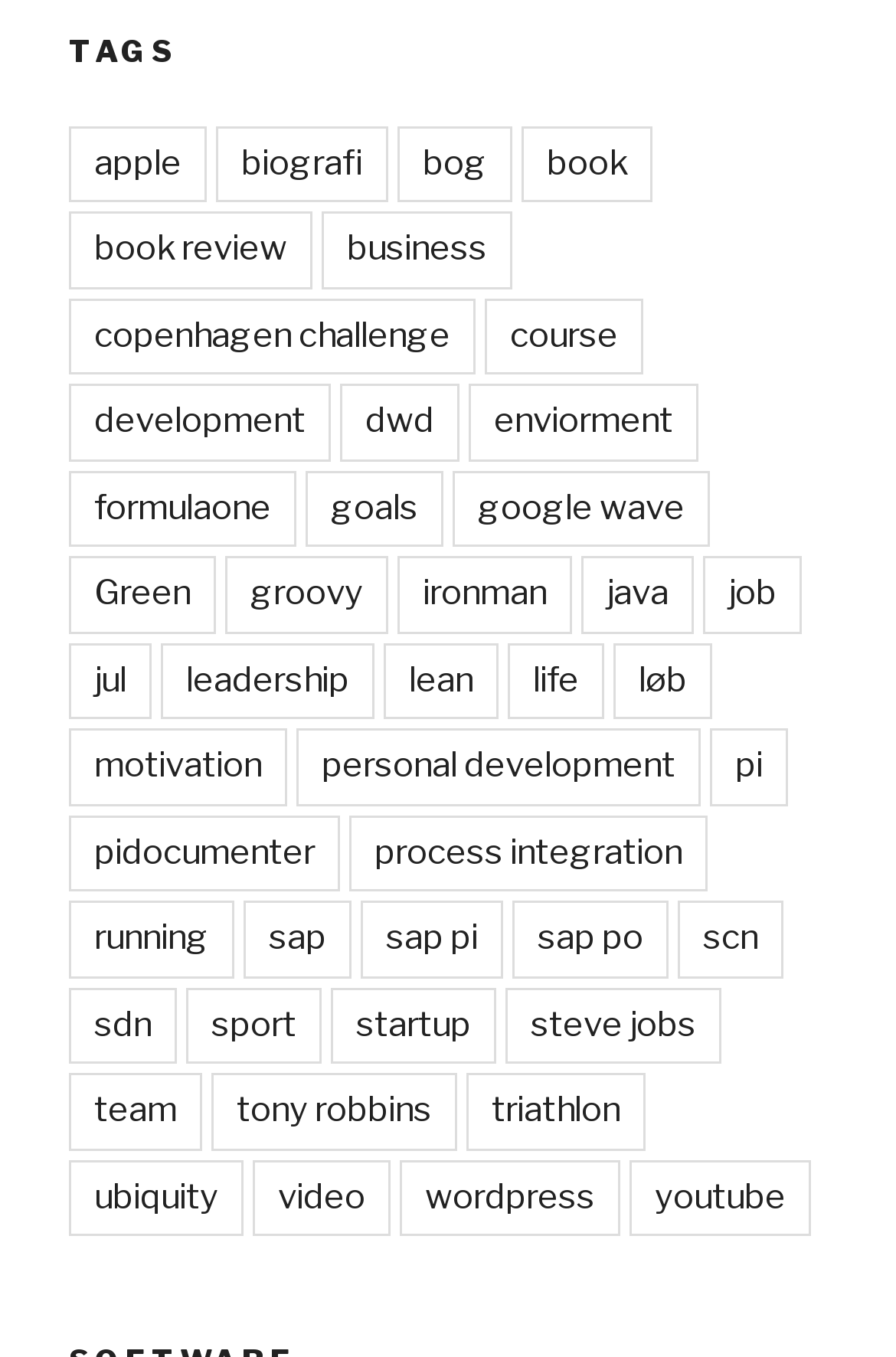Answer with a single word or phrase: 
What is the first link under the 'TAGS' category?

apple